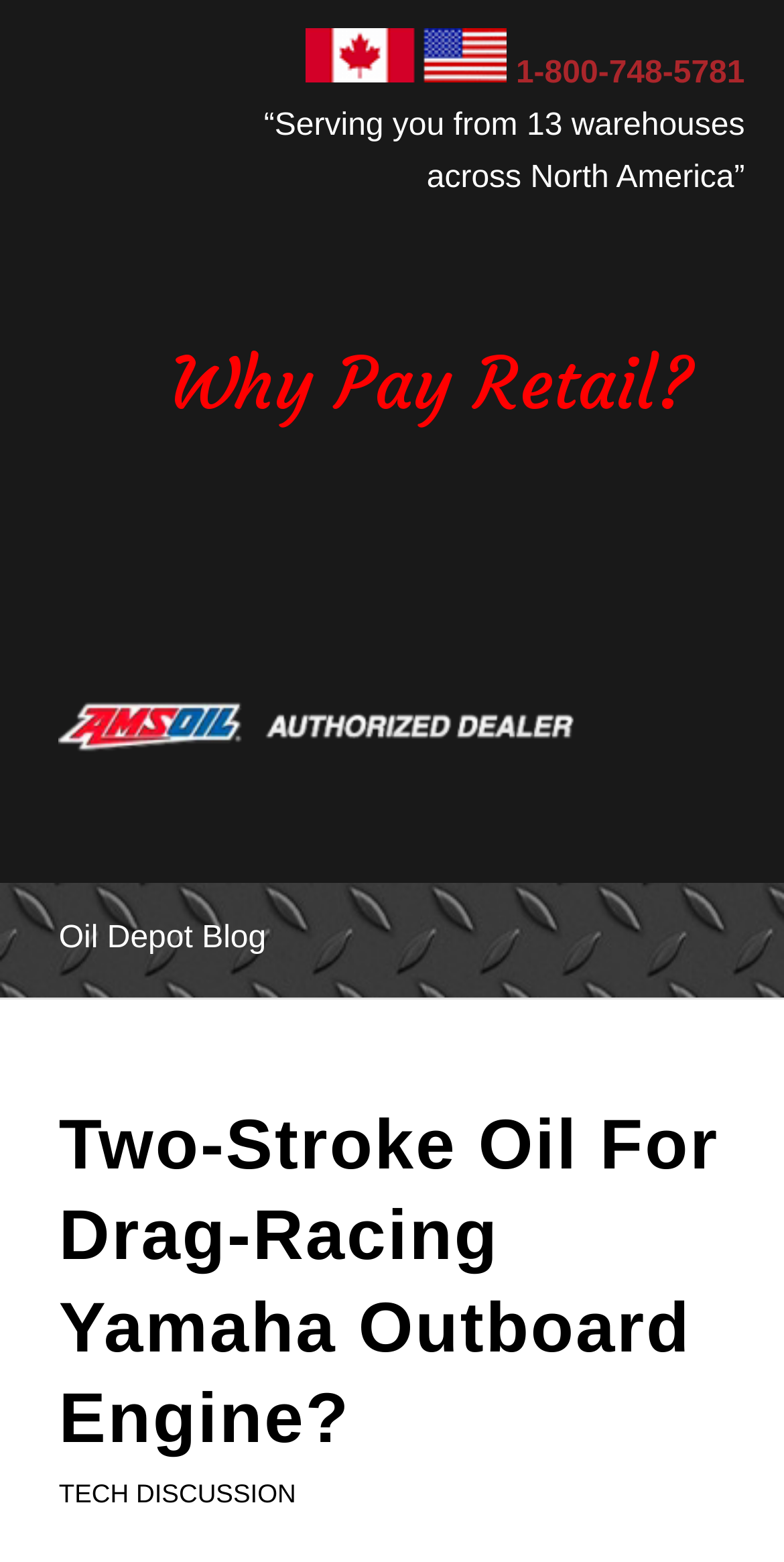Identify the bounding box coordinates for the UI element described by the following text: "Tech Discussion". Provide the coordinates as four float numbers between 0 and 1, in the format [left, top, right, bottom].

[0.075, 0.946, 0.378, 0.965]